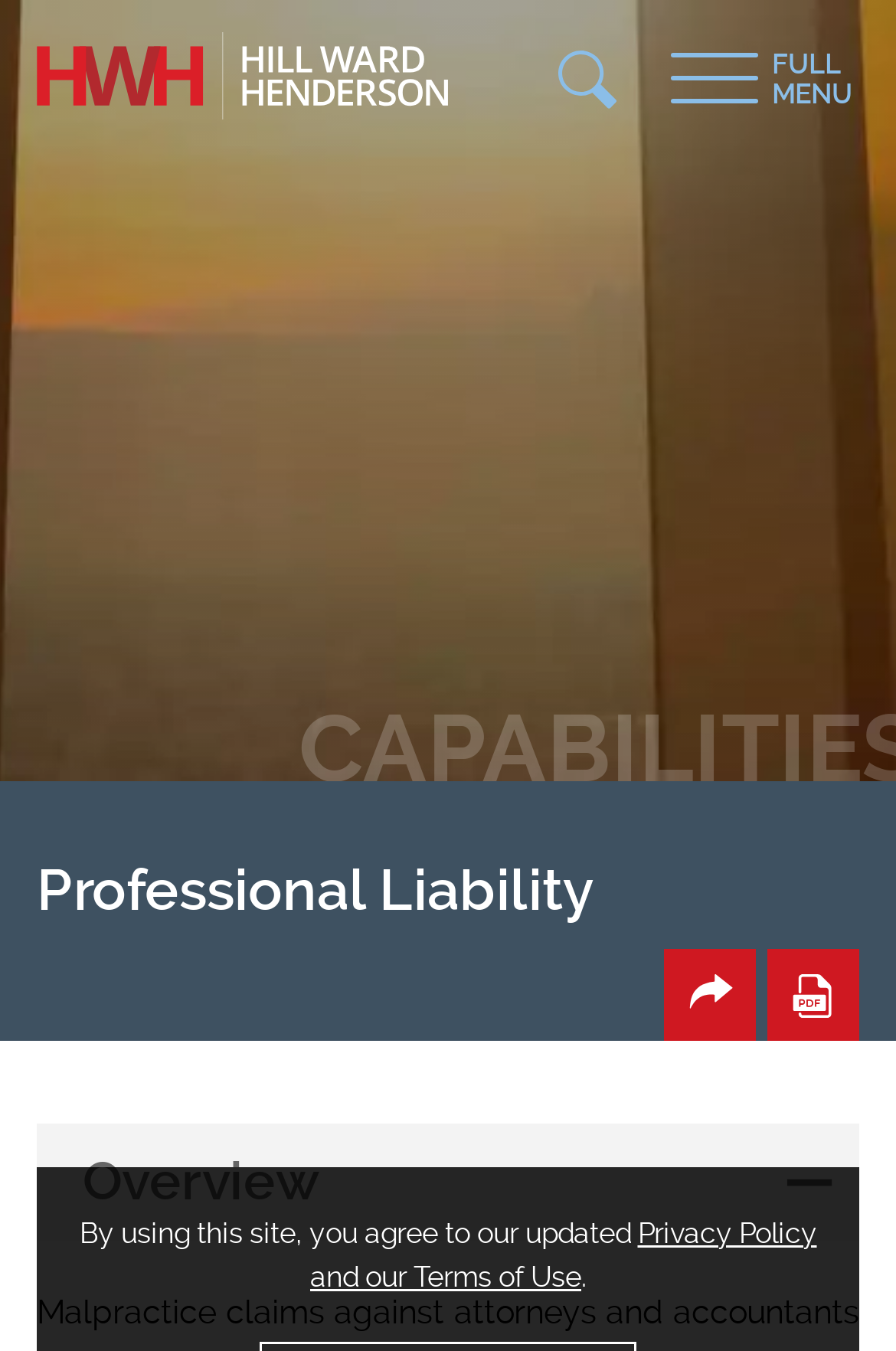What is the purpose of the link at the bottom of the webpage?
Refer to the image and answer the question using a single word or phrase.

Privacy Policy and Terms of Use